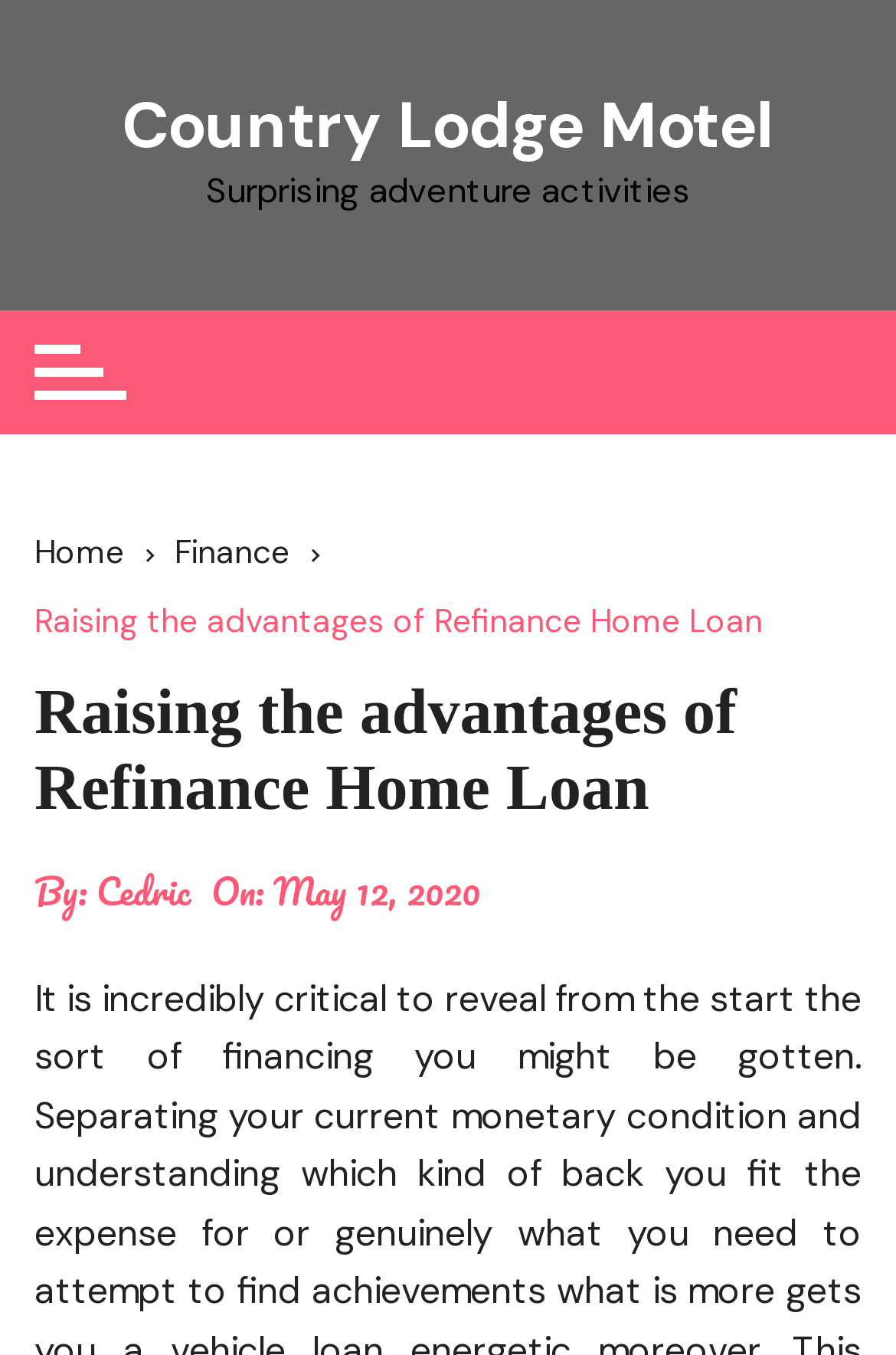Based on the image, provide a detailed response to the question:
What is the name of the motel?

I found the answer by looking at the link element with the text 'Country Lodge Motel' at the top of the webpage.